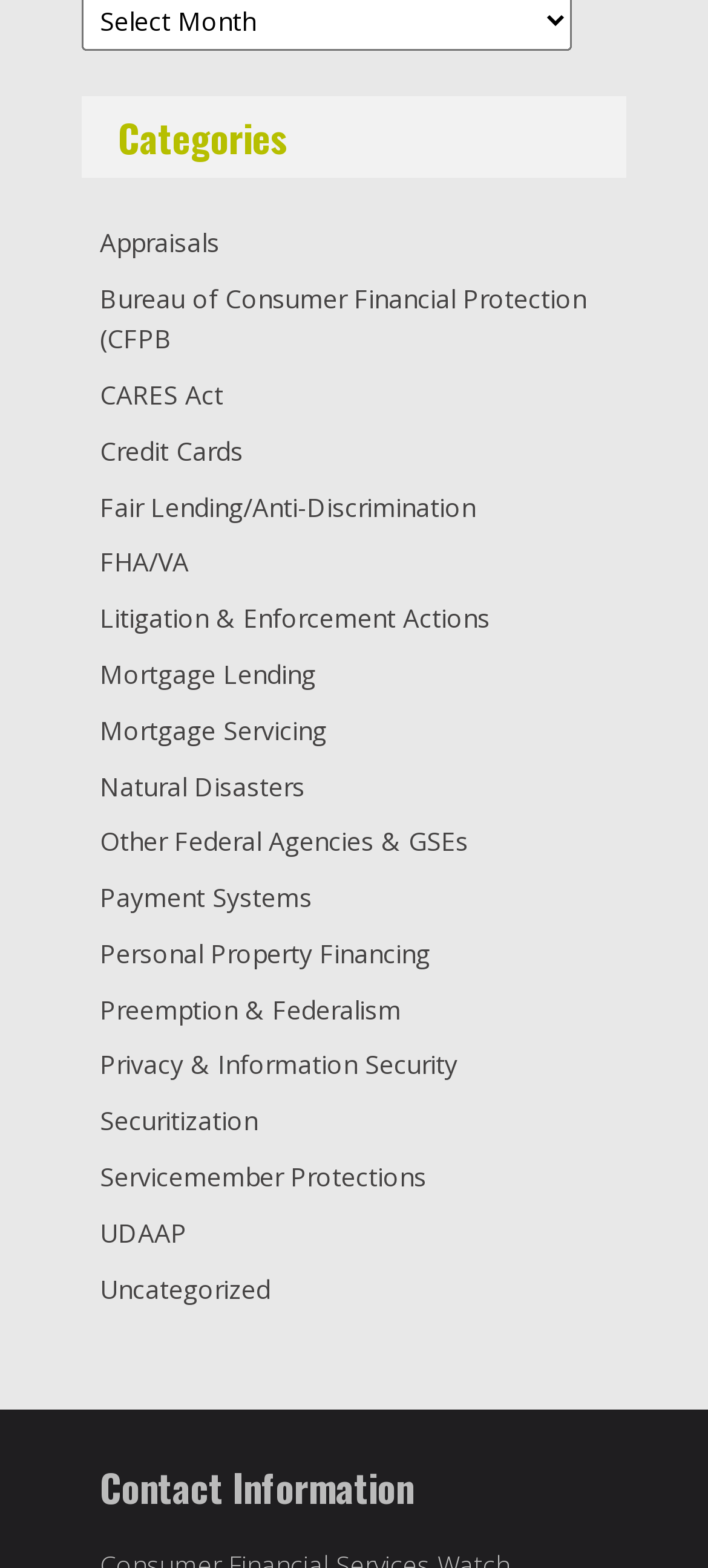Please determine the bounding box coordinates of the clickable area required to carry out the following instruction: "Go to Mortgage Lending". The coordinates must be four float numbers between 0 and 1, represented as [left, top, right, bottom].

[0.141, 0.419, 0.446, 0.441]